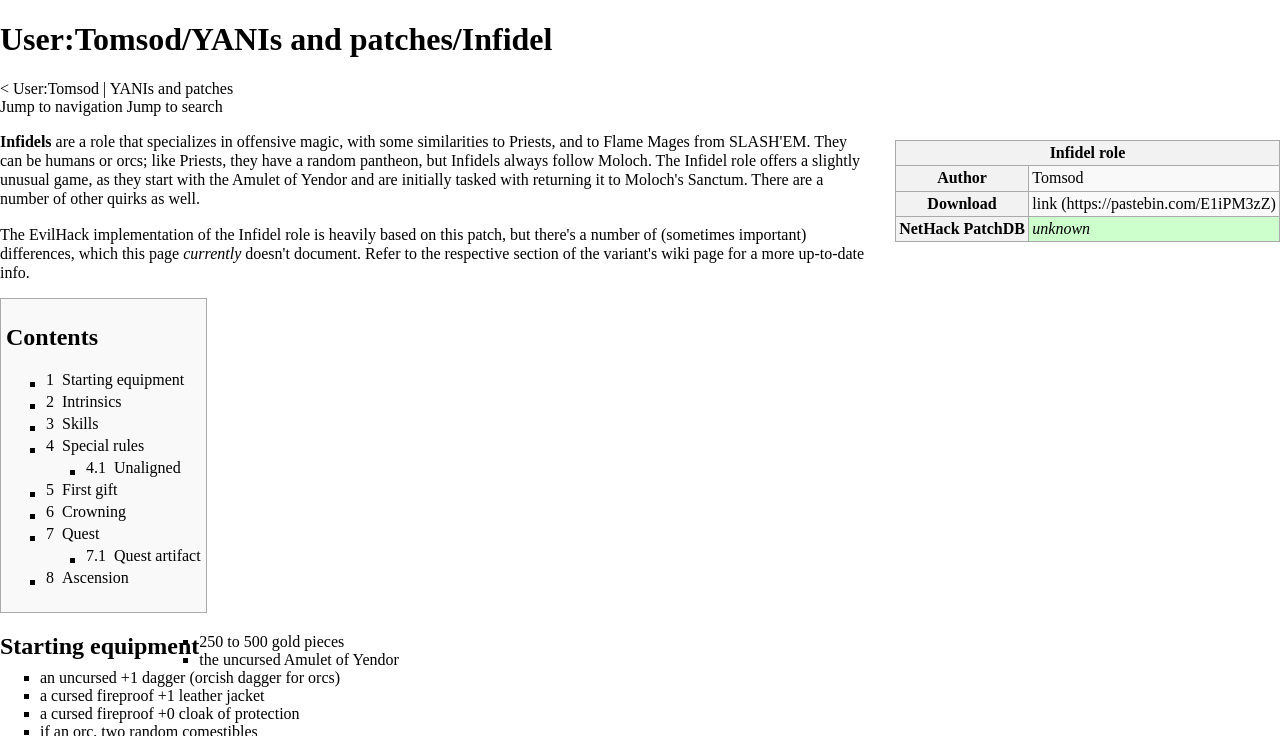What role specializes in offensive magic?
From the details in the image, answer the question comprehensively.

The webpage describes Infidels as a role that specializes in offensive magic, with some similarities to Priests and Flame Mages from SLASH'EM.